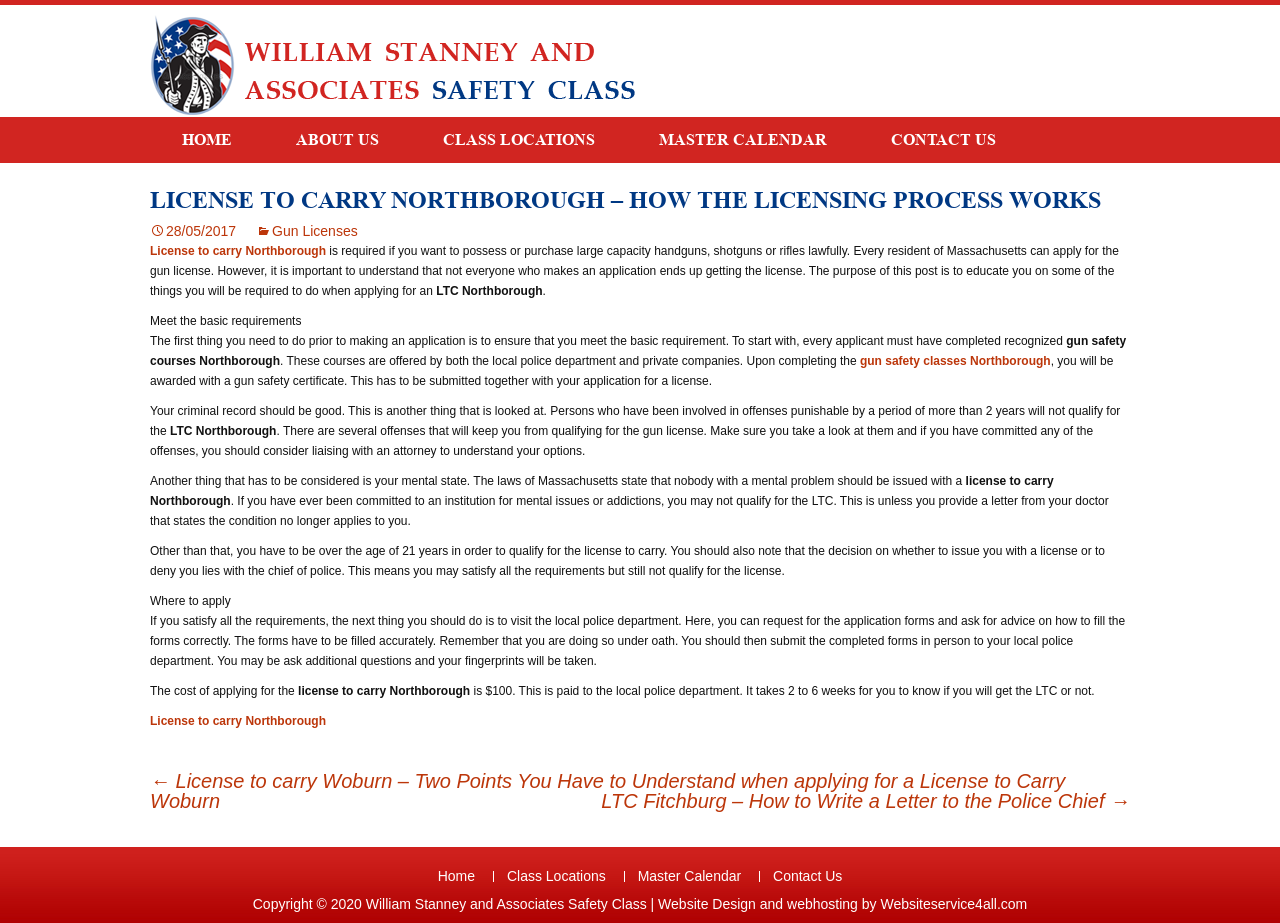Predict the bounding box of the UI element based on the description: "Home". The coordinates should be four float numbers between 0 and 1, formatted as [left, top, right, bottom].

[0.117, 0.127, 0.206, 0.177]